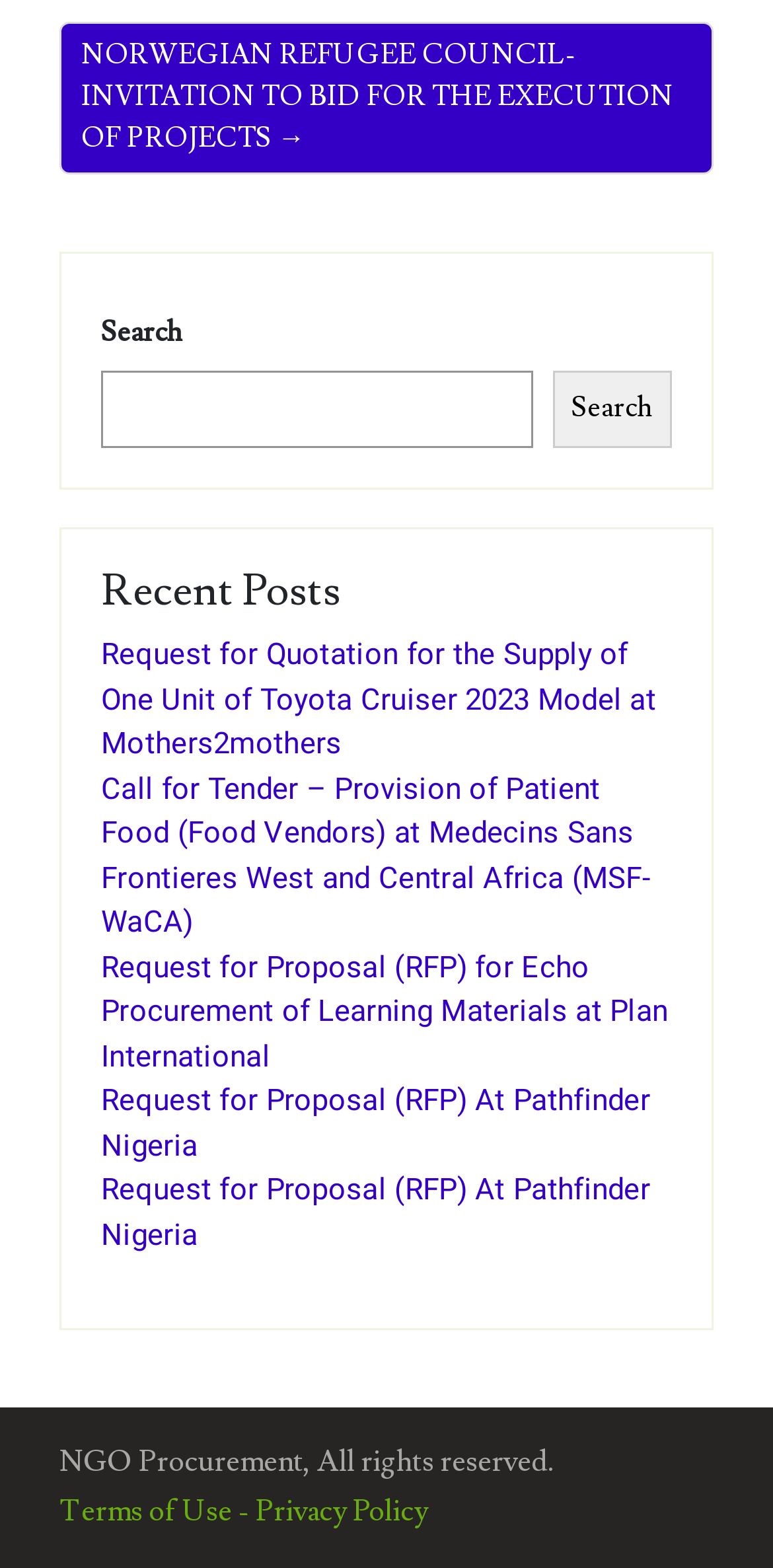Provide the bounding box coordinates in the format (top-left x, top-left y, bottom-right x, bottom-right y). All values are floating point numbers between 0 and 1. Determine the bounding box coordinate of the UI element described as: Search

[0.714, 0.236, 0.869, 0.286]